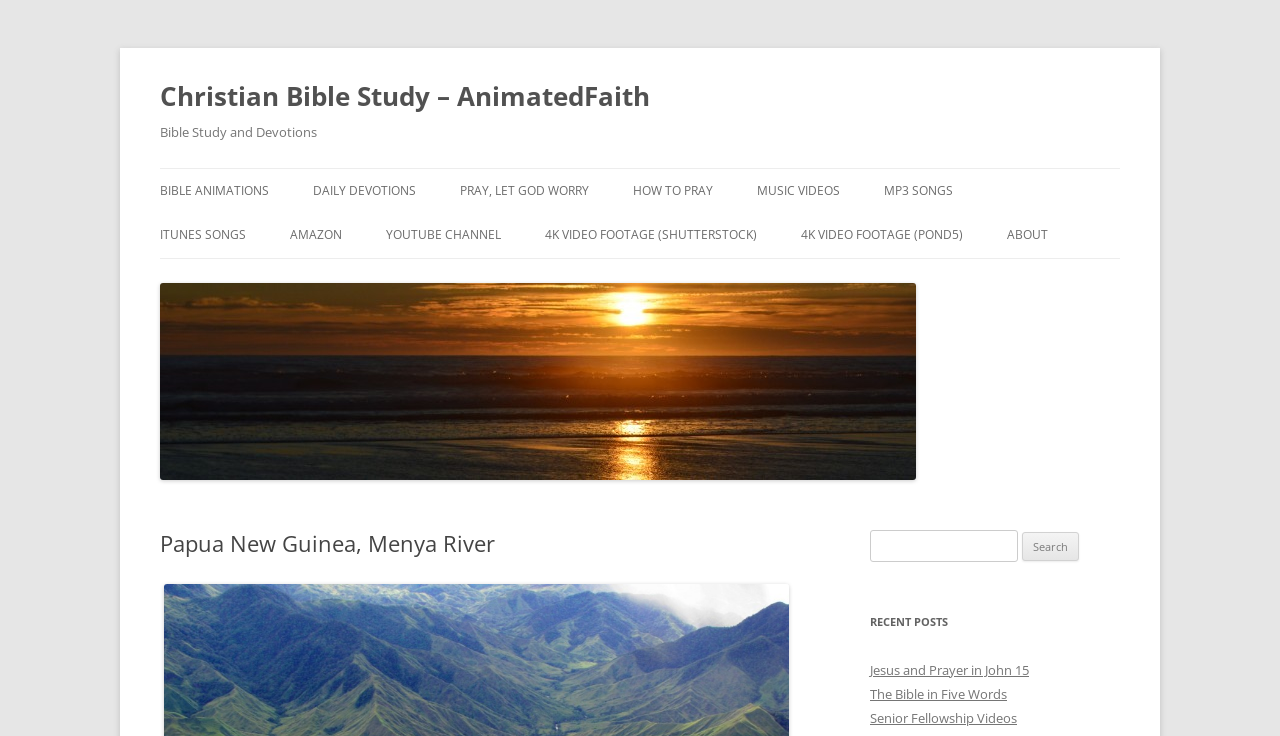How many recent posts are displayed?
Provide a fully detailed and comprehensive answer to the question.

I found a section labeled 'RECENT POSTS' with three links, 'Jesus and Prayer in John 15', 'The Bible in Five Words', and 'Senior Fellowship Videos', which suggests that three recent posts are displayed.